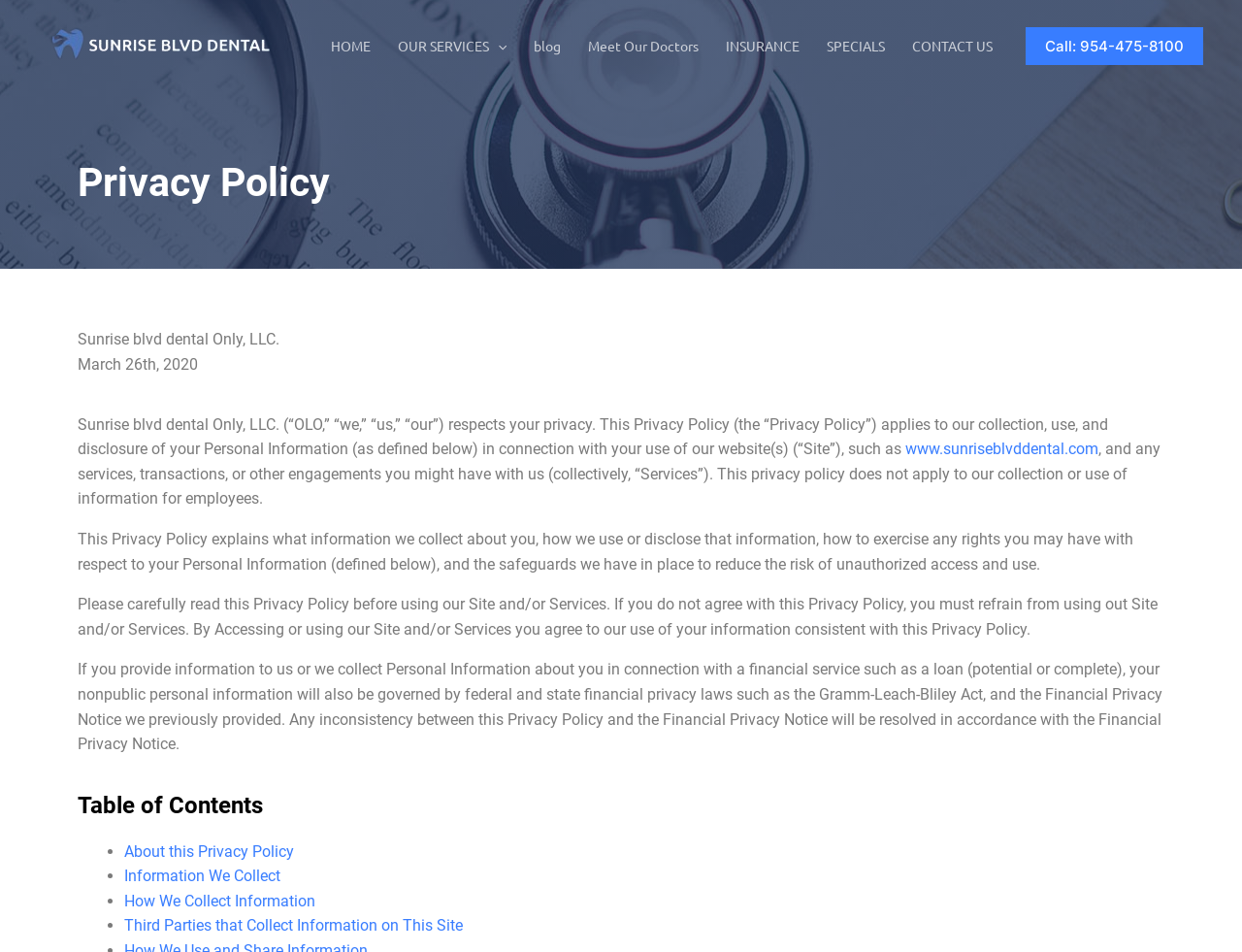Pinpoint the bounding box coordinates of the clickable element to carry out the following instruction: "Go to IELTS Speaking page."

None